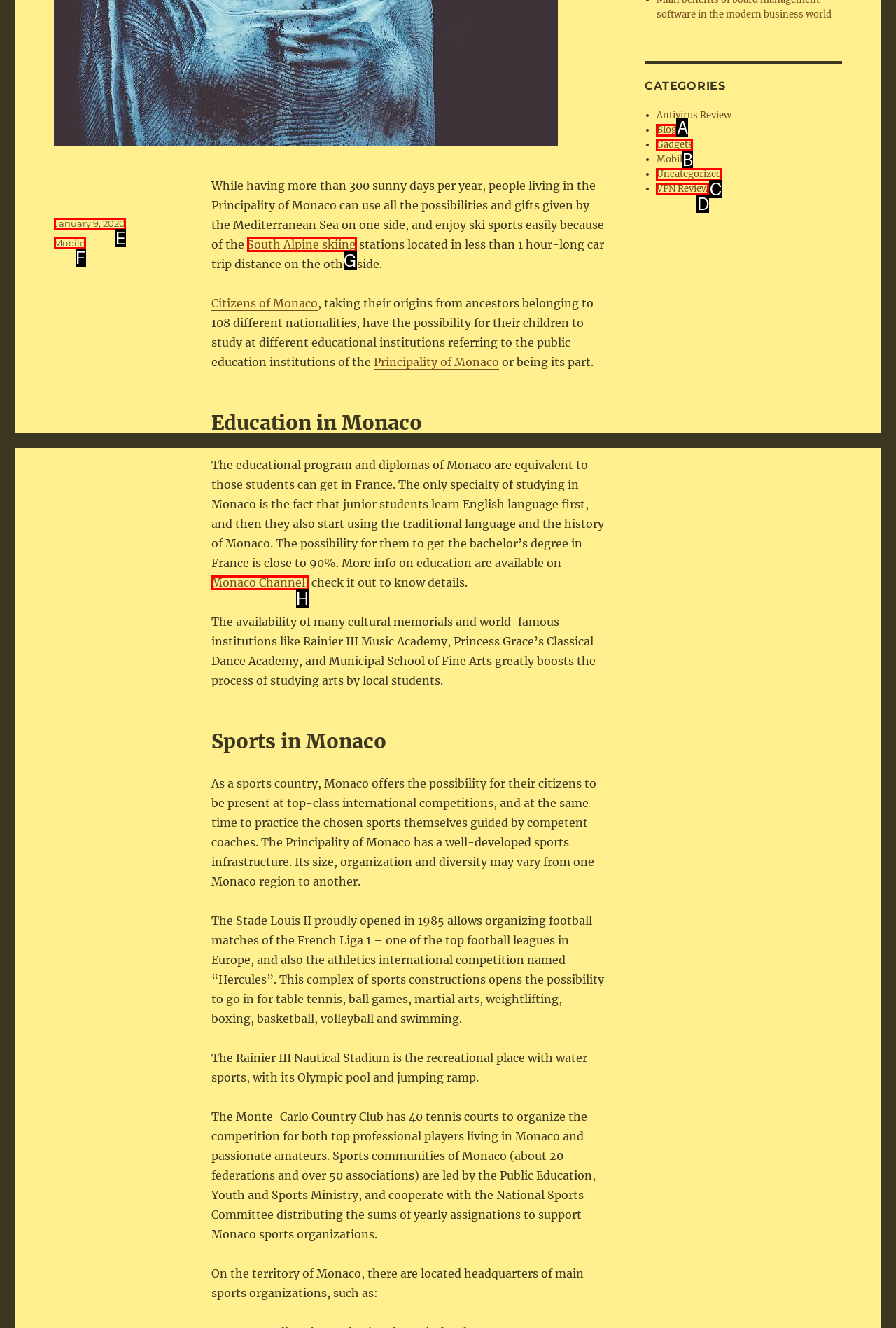Look at the description: Uncategorized
Determine the letter of the matching UI element from the given choices.

C